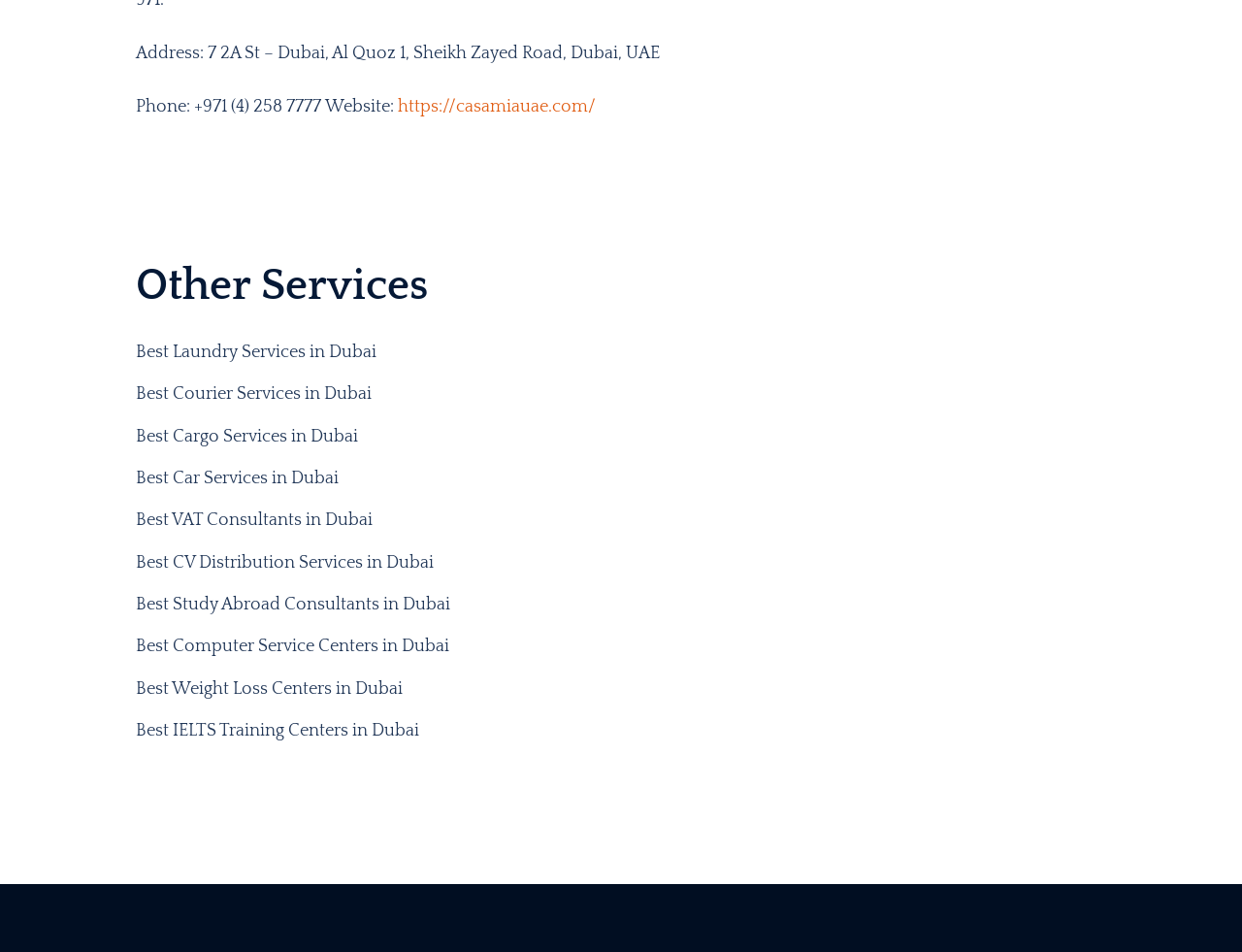What is the category of 'Best Laundry Services in Dubai'?
Give a single word or phrase as your answer by examining the image.

Other Services